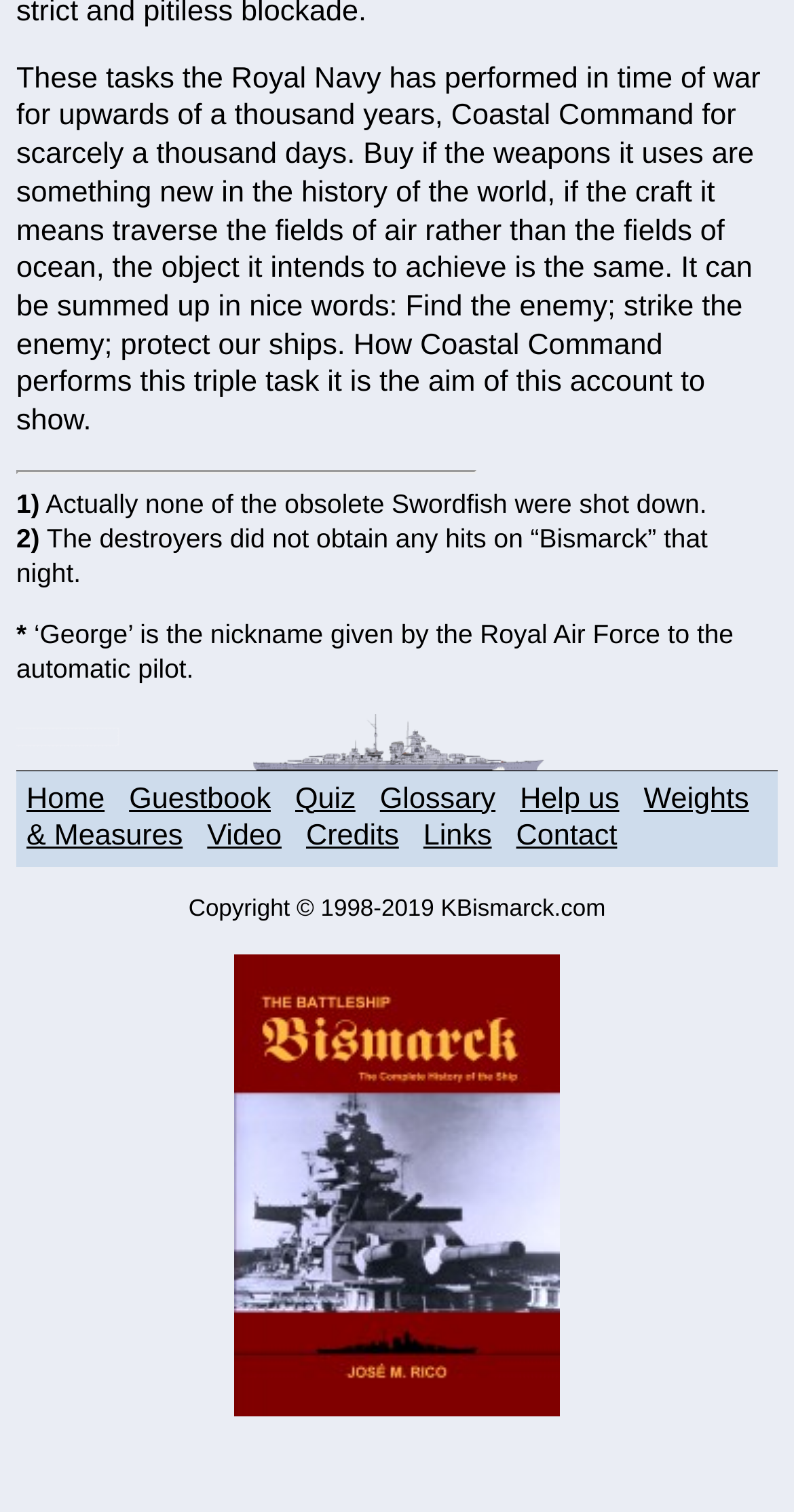Please identify the bounding box coordinates of the element that needs to be clicked to execute the following command: "Check the 'Contact' link". Provide the bounding box using four float numbers between 0 and 1, formatted as [left, top, right, bottom].

[0.65, 0.543, 0.777, 0.564]